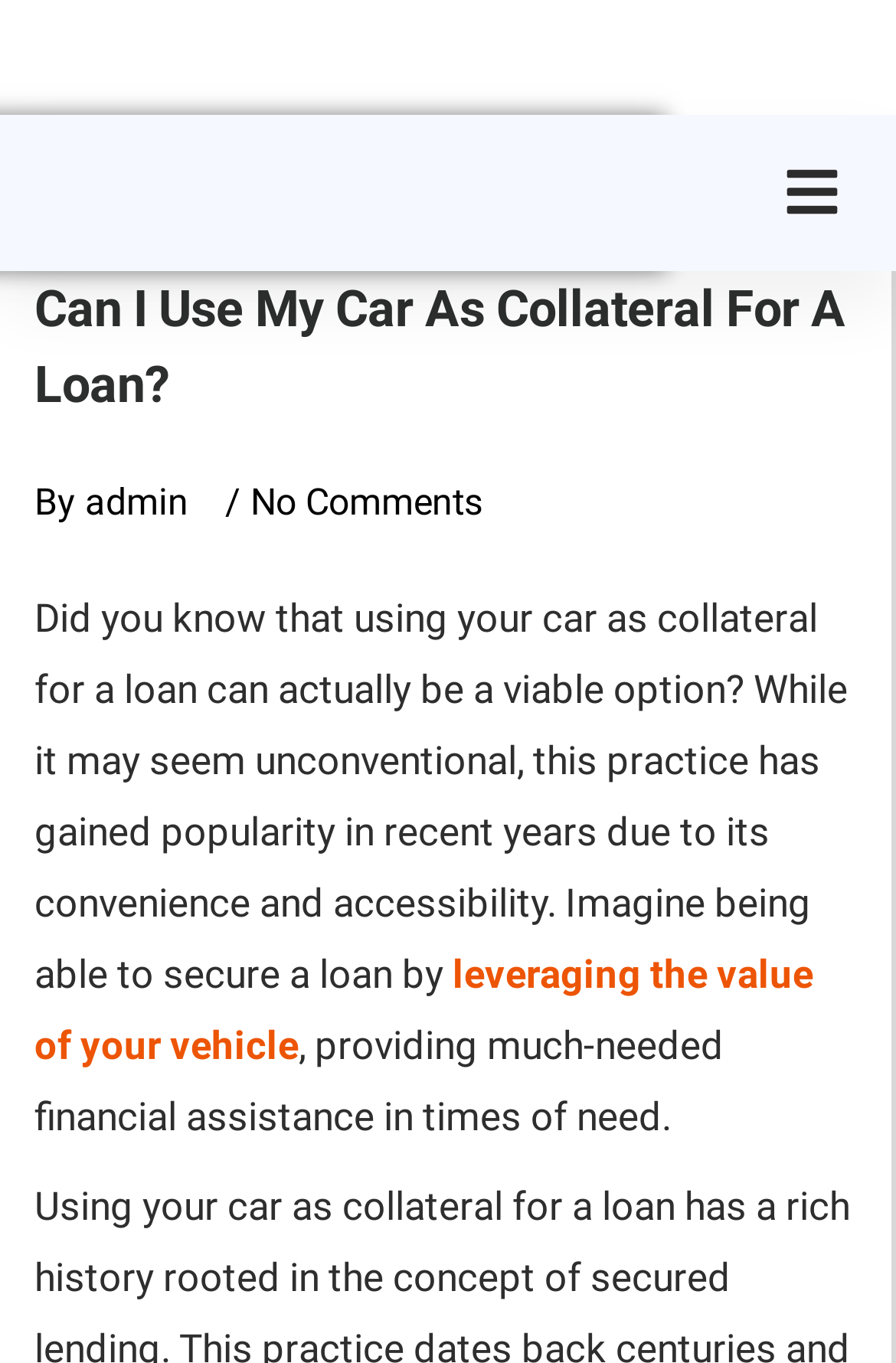Who wrote the blog post?
Give a detailed response to the question by analyzing the screenshot.

I found the author's name 'admin' by looking at the link 'By admin' which is located below the heading and above the main content of the blog post.